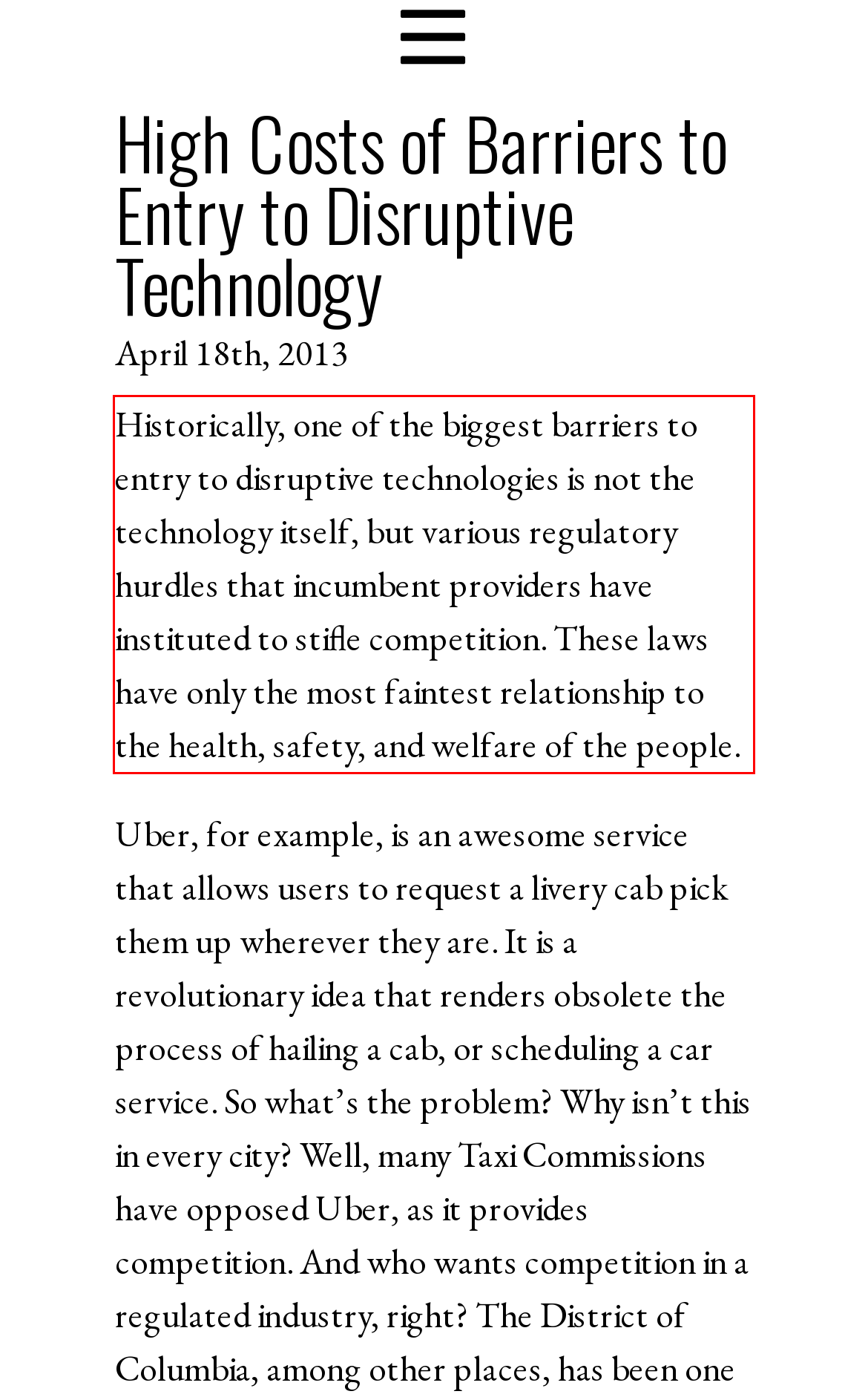Locate the red bounding box in the provided webpage screenshot and use OCR to determine the text content inside it.

Historically, one of the biggest barriers to entry to disruptive technologies is not the technology itself, but various regulatory hurdles that incumbent providers have instituted to stifle competition. These laws have only the most faintest relationship to the health, safety, and welfare of the people.